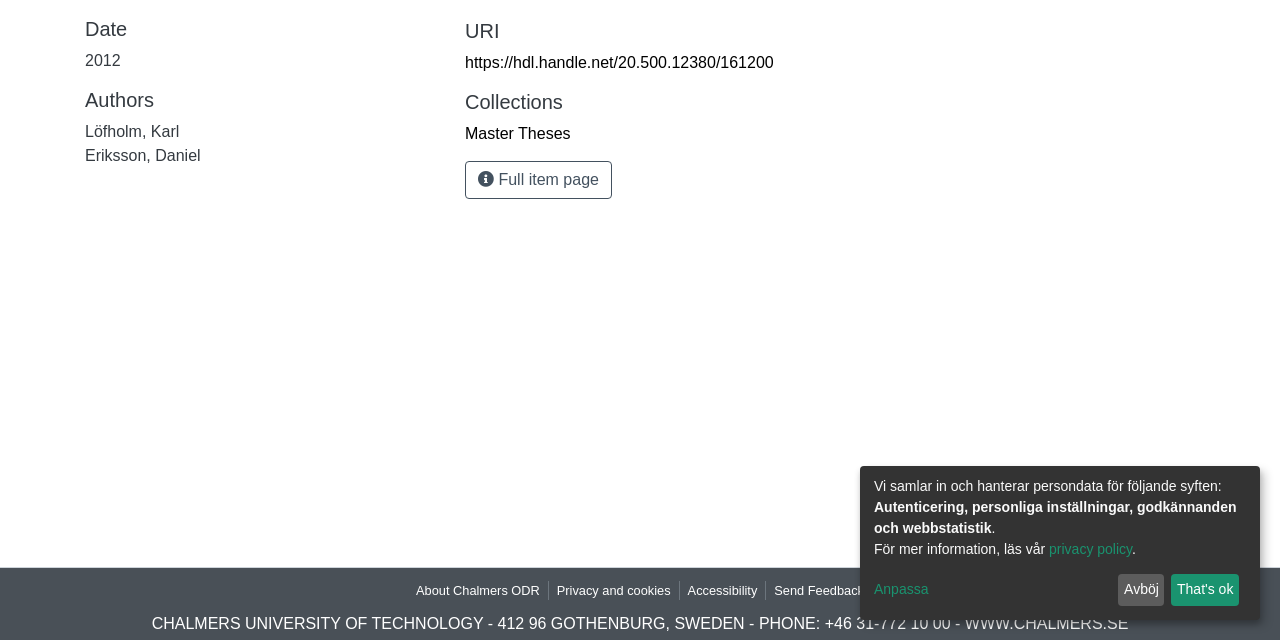Provide the bounding box coordinates of the HTML element described as: "Full item page". The bounding box coordinates should be four float numbers between 0 and 1, i.e., [left, top, right, bottom].

[0.363, 0.252, 0.478, 0.312]